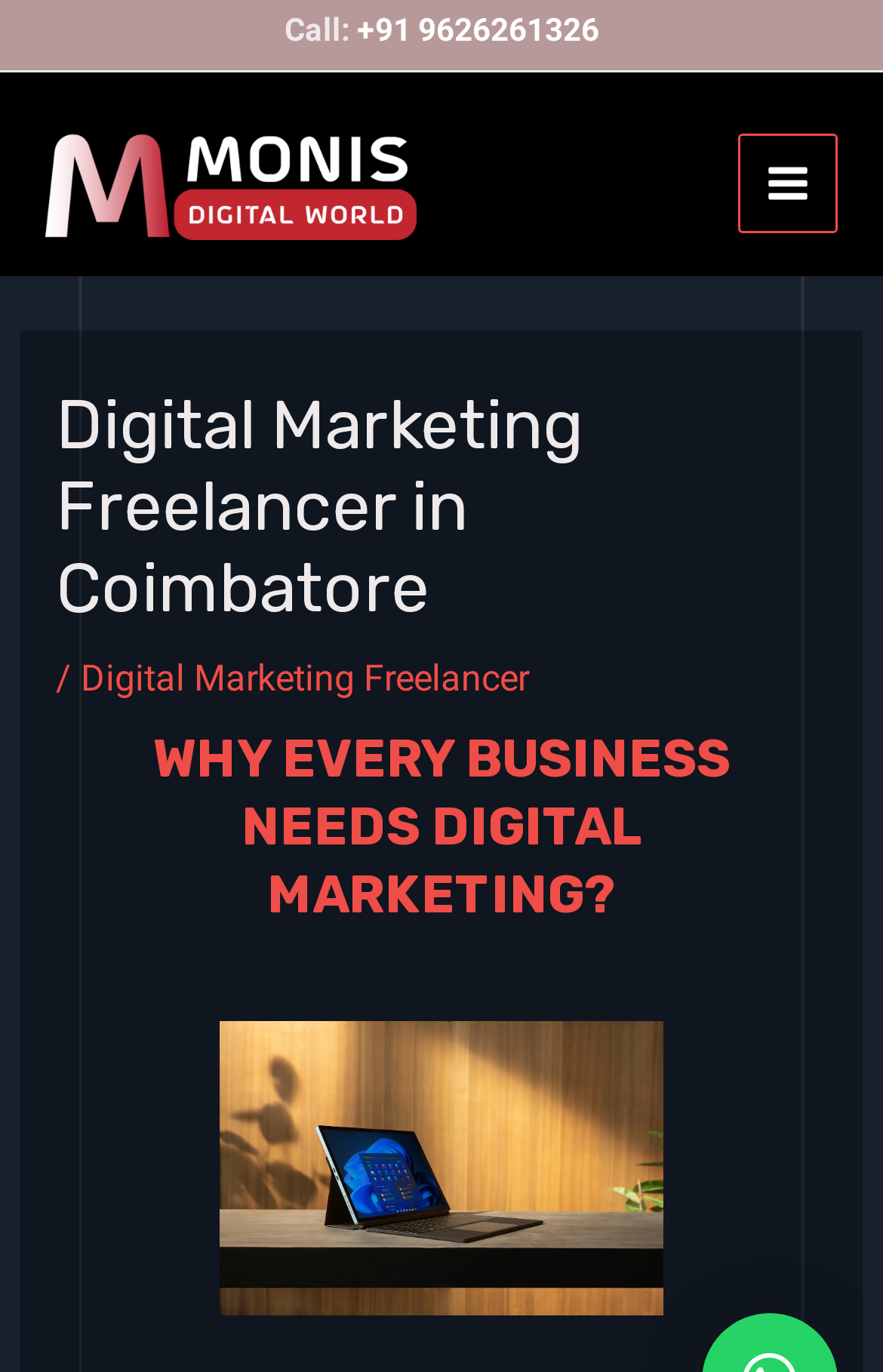Extract the heading text from the webpage.

Digital Marketing Freelancer in Coimbatore